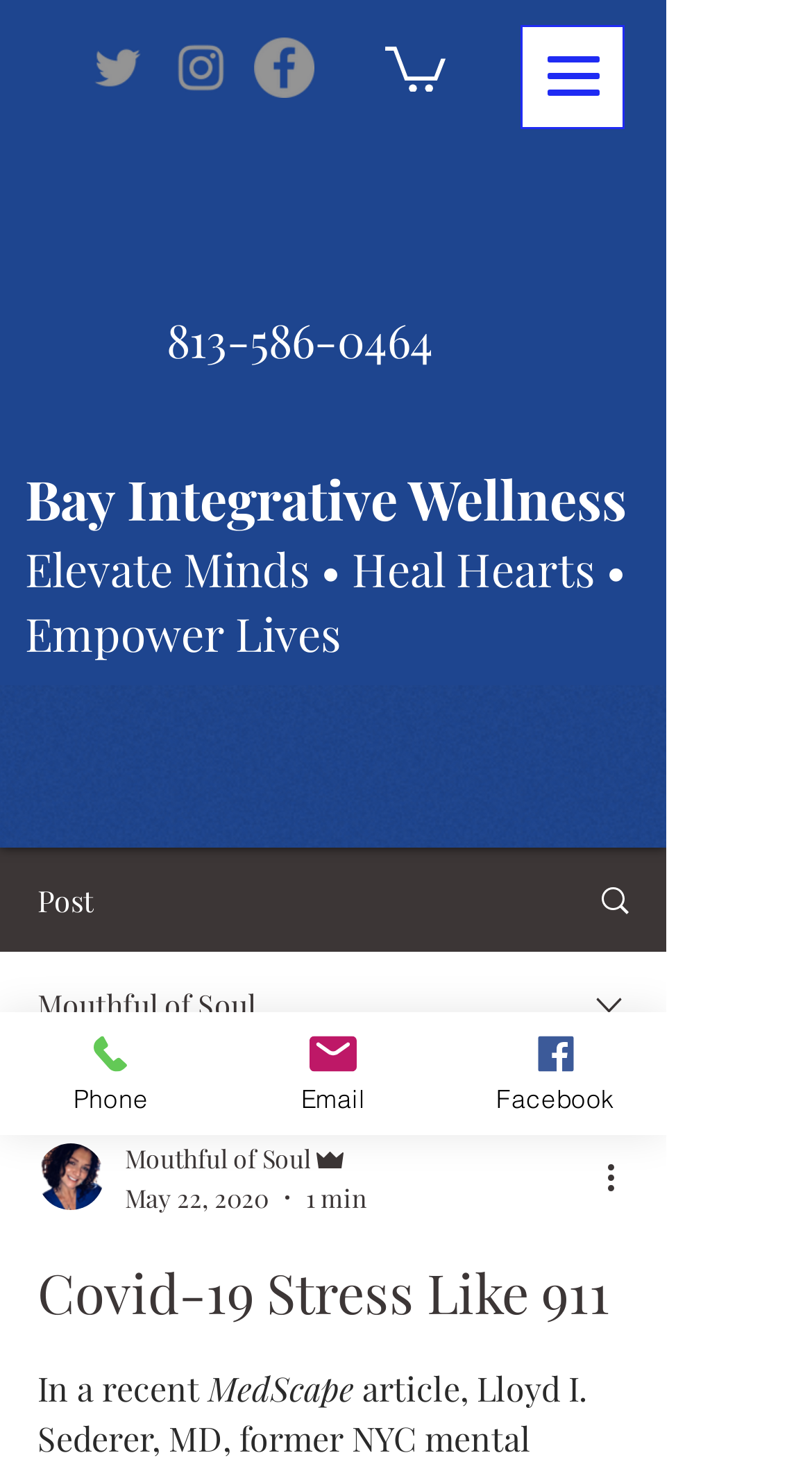Please specify the bounding box coordinates of the clickable region to carry out the following instruction: "Call the phone number". The coordinates should be four float numbers between 0 and 1, in the format [left, top, right, bottom].

[0.205, 0.211, 0.533, 0.254]